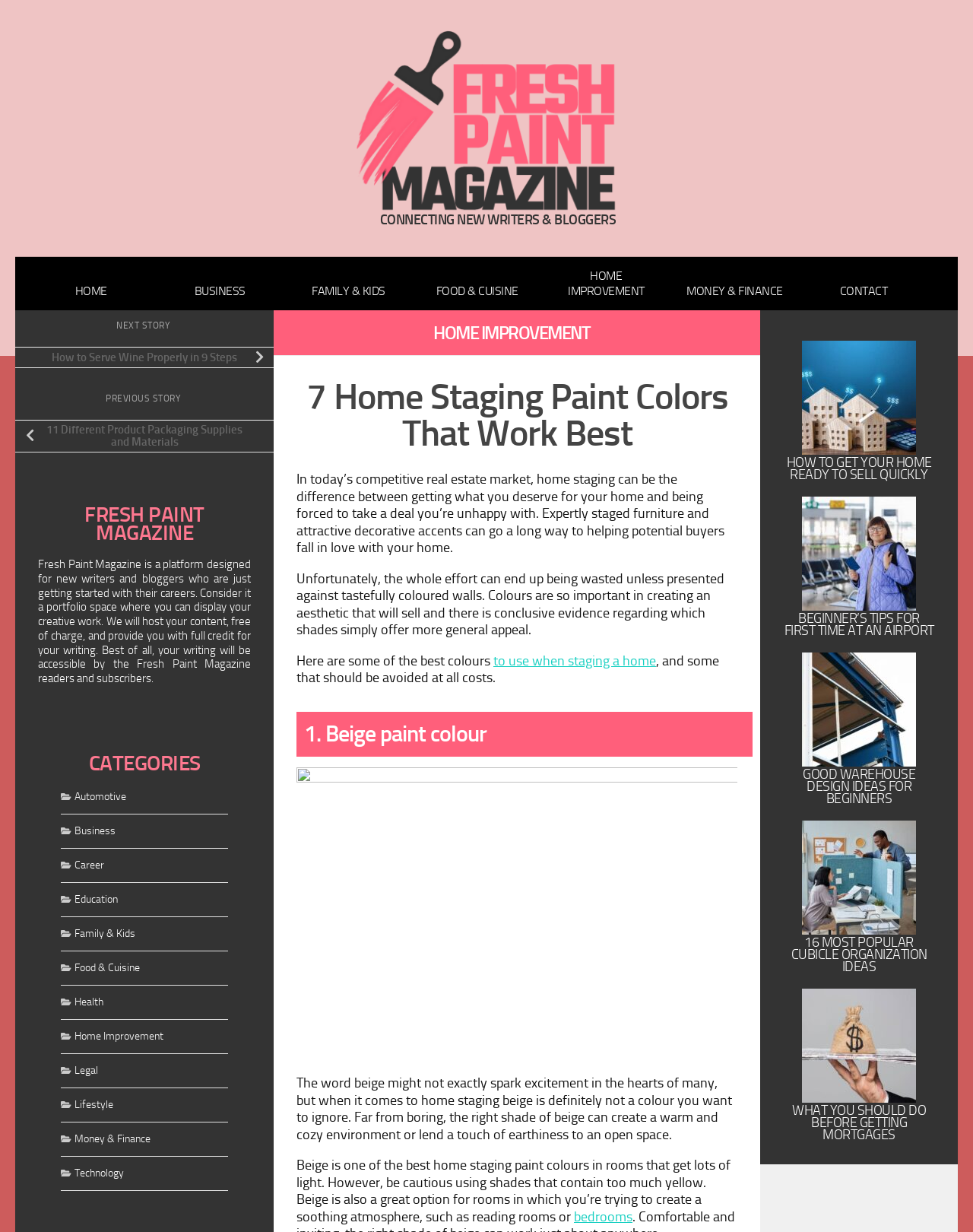Generate a thorough explanation of the webpage's elements.

This webpage is about Fresh Paint Magazine, a platform for new writers and bloggers to showcase their work. At the top, there is a navigation menu with links to different categories, including HOME, BUSINESS, FAMILY & KIDS, FOOD & CUISINE, HOME IMPROVEMENT, and MONEY & FINANCE. Below the navigation menu, there is a logo of Fresh Paint Magazine, which is an image.

The main content of the webpage is an article about home staging paint colors. The article title, "7 Home Staging Paint Colors That Work Best", is a heading at the top of the article. The article begins with a brief introduction to the importance of home staging in the competitive real estate market. It then discusses the benefits of using beige paint color, which can create a warm and cozy environment or lend a touch of earthiness to an open space.

Below the introduction, there are links to other articles, including "HOW TO GET YOUR HOME READY TO SELL QUICKLY", "BEGINNER’S TIPS FOR FIRST TIME AT AN AIRPORT", "GOOD WAREHOUSE DESIGN IDEAS FOR BEGINNERS", "16 MOST POPULAR CUBICLE ORGANIZATION IDEAS", and "WHAT YOU SHOULD DO BEFORE GETTING MORTGAGES".

On the right side of the webpage, there are links to other categories, including Automotive, Business, Career, Education, Family & Kids, Food & Cuisine, Health, Home Improvement, Legal, Lifestyle, Money & Finance, and Technology. There is also a section that describes Fresh Paint Magazine as a platform for new writers and bloggers.

At the bottom of the webpage, there are links to previous and next stories, as well as a heading "FRESH PAINT MAGAZINE" with a description of the platform.